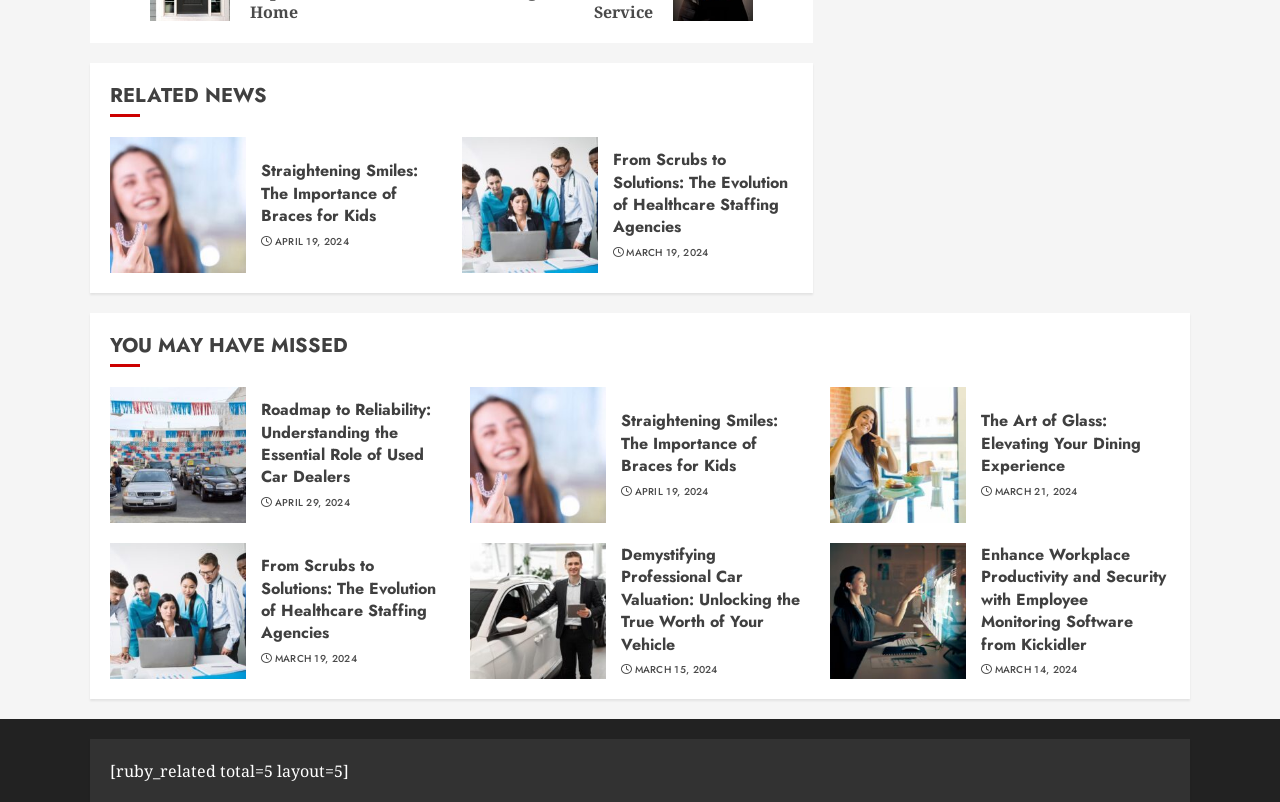How many sections are there on the webpage?
Refer to the image and provide a concise answer in one word or phrase.

2